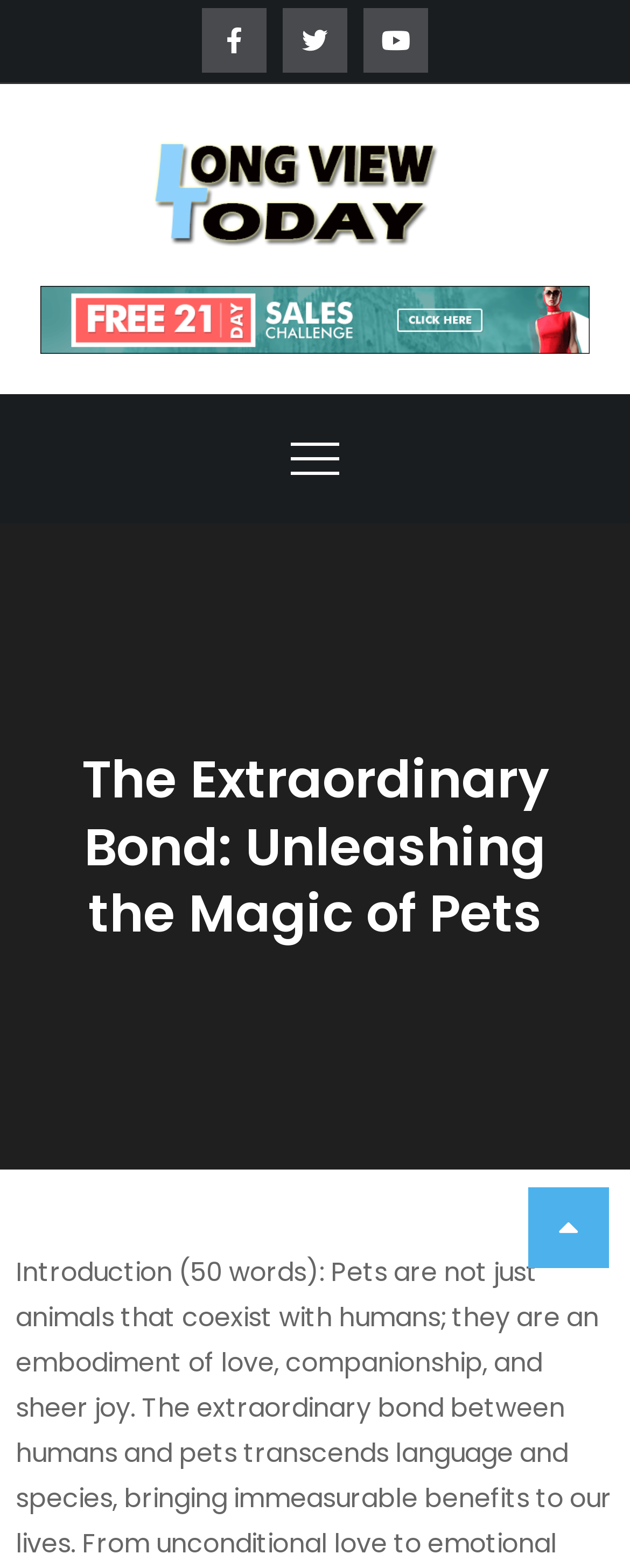Provide a single word or phrase answer to the question: 
How many social media links are available?

3